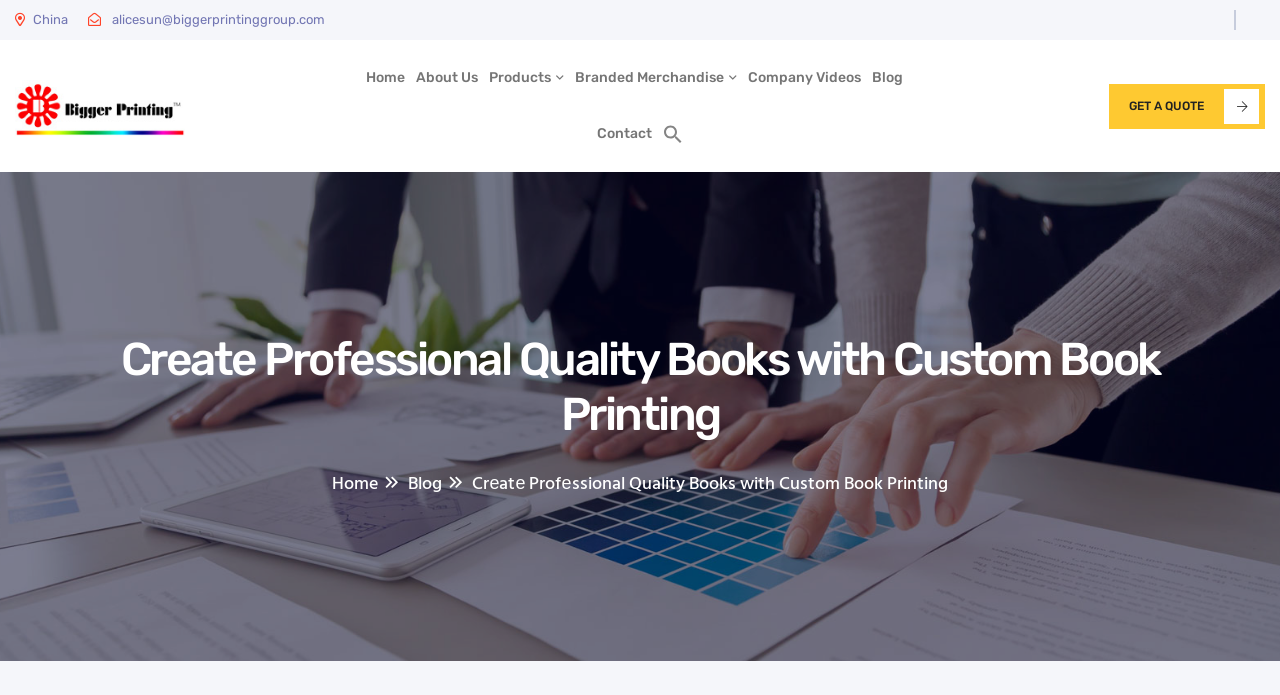What is the icon next to the 'Search' link?
Carefully analyze the image and provide a thorough answer to the question.

I found the icon next to the 'Search' link by looking at the link element with the text 'Search Icon Link', which has an image element with the description 'Search'.